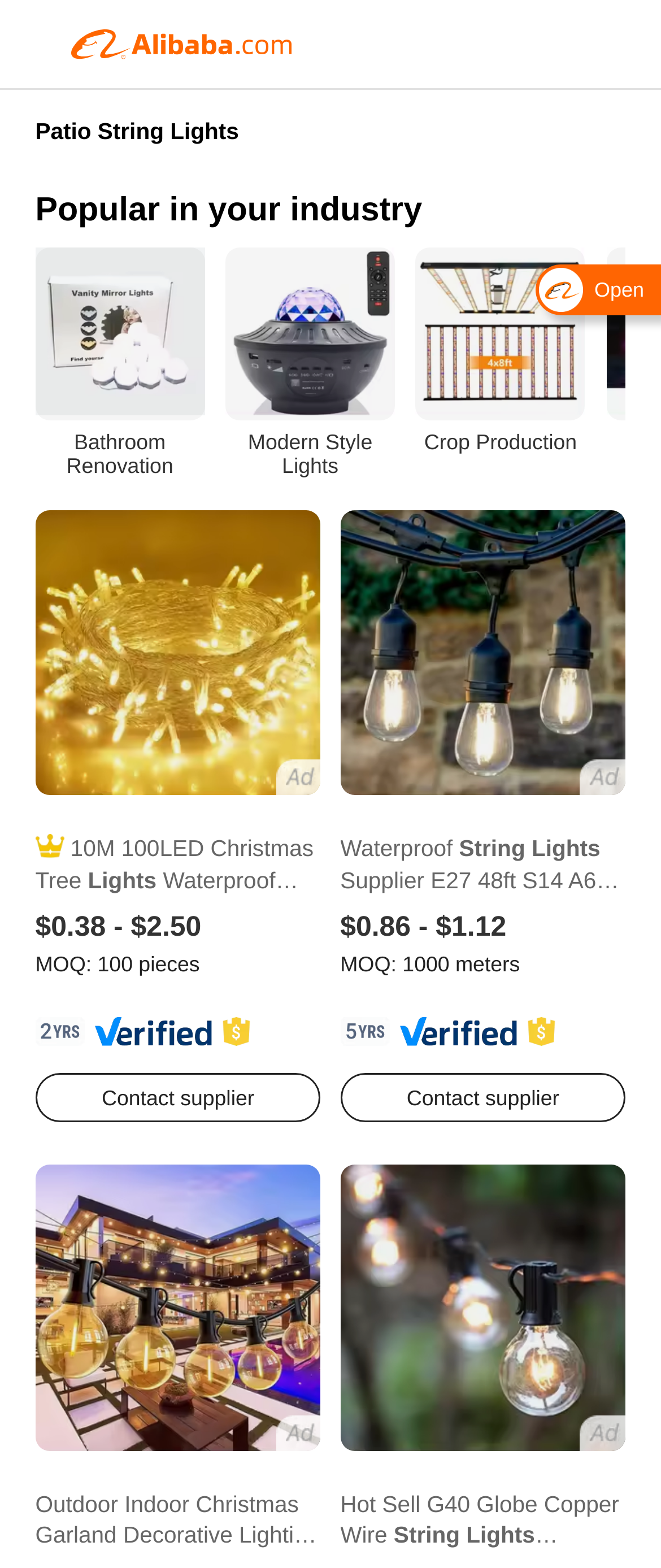Determine the bounding box for the UI element described here: "Modern Style Lights".

[0.341, 0.157, 0.597, 0.307]